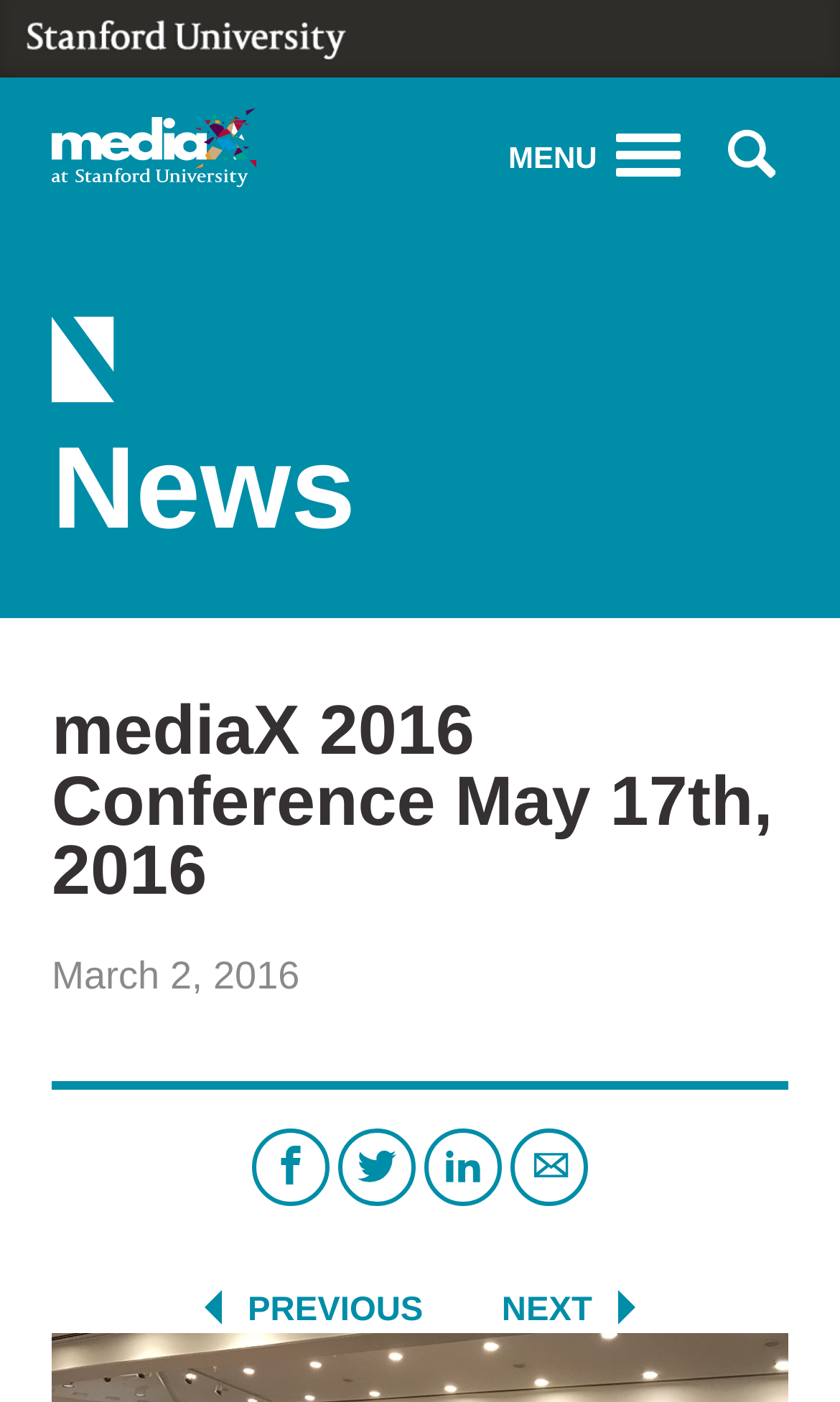Respond with a single word or phrase for the following question: 
What is the date mentioned on the webpage?

March 2, 2016